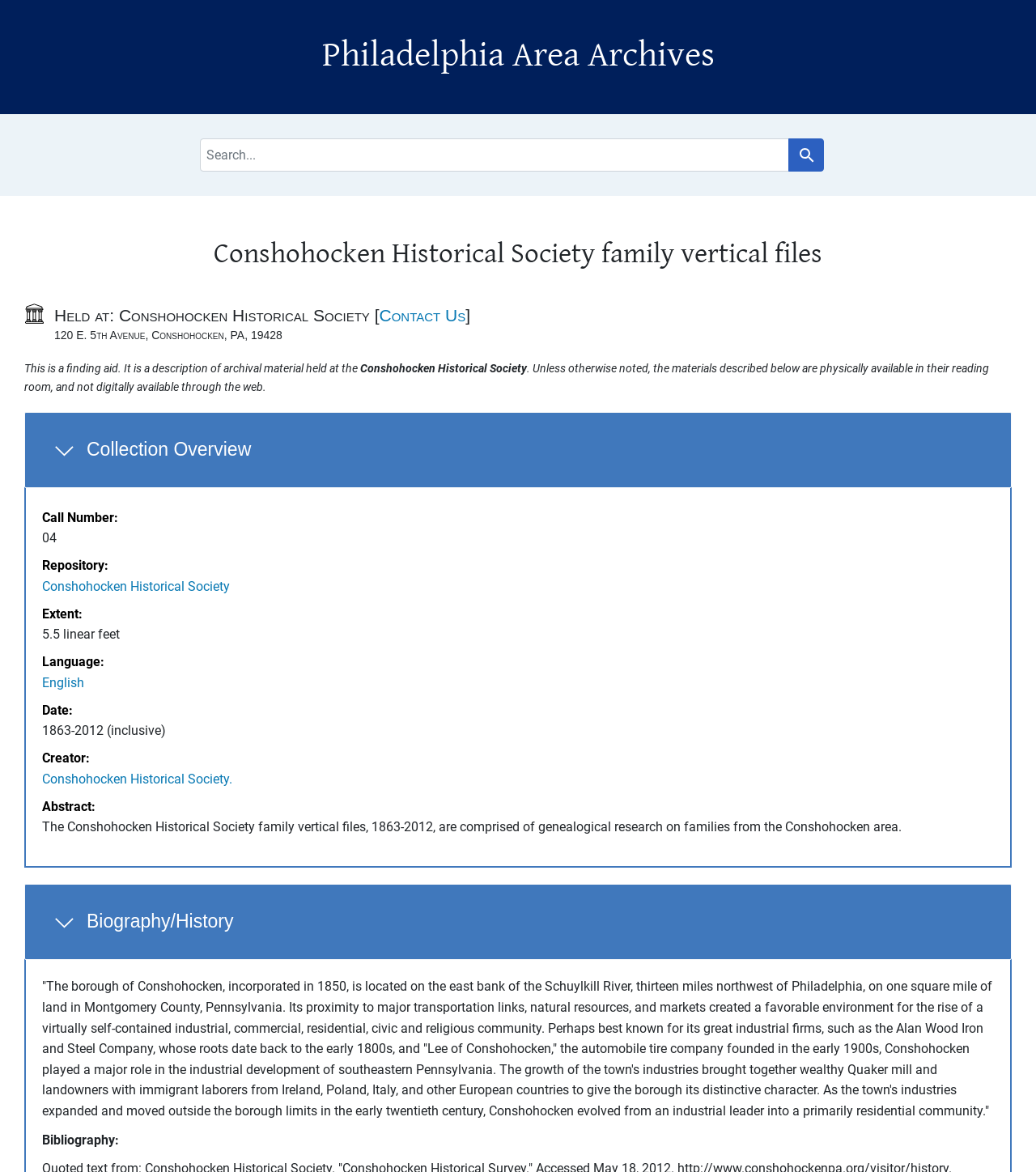What is the language of the collection?
Using the image as a reference, give an elaborate response to the question.

I found the answer by looking at the 'Language' section in the 'Collection Overview' section, which states 'English'.